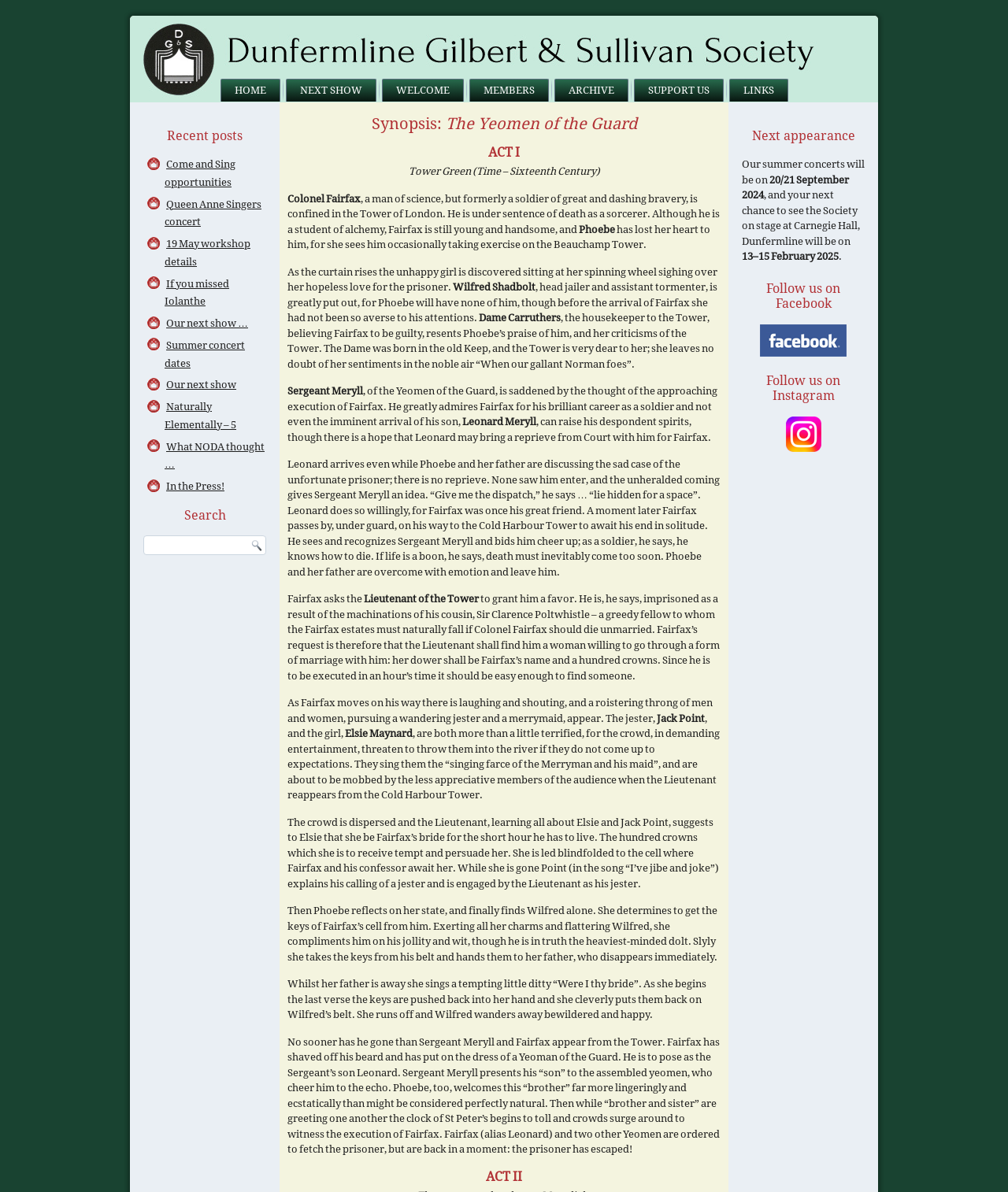Given the element description "Summer concert dates" in the screenshot, predict the bounding box coordinates of that UI element.

[0.163, 0.285, 0.243, 0.31]